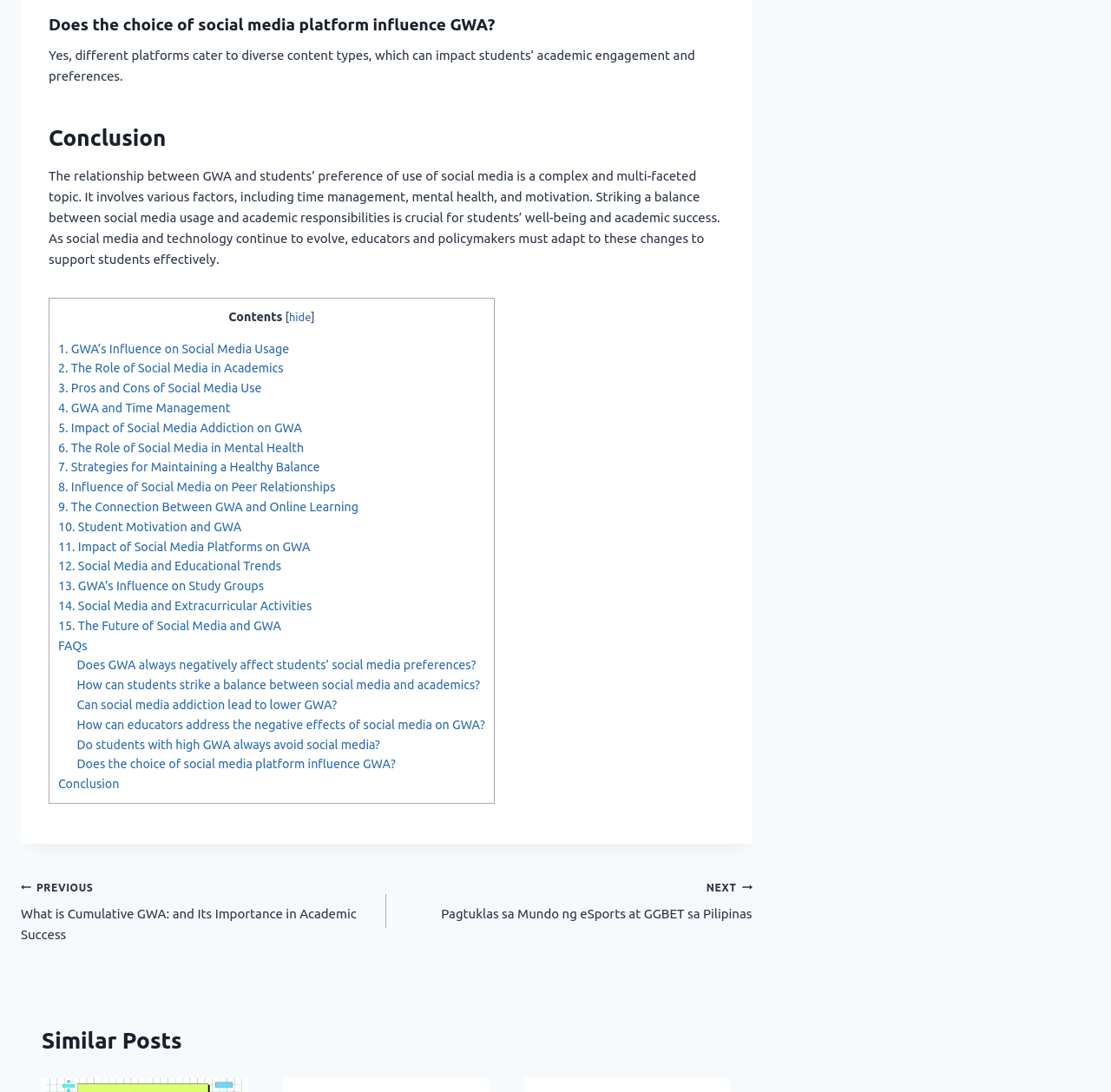What is the conclusion of the article?
Look at the image and respond to the question as thoroughly as possible.

The article concludes that striking a balance between social media usage and academic responsibilities is crucial for students' well-being and academic success, as social media and technology continue to evolve.